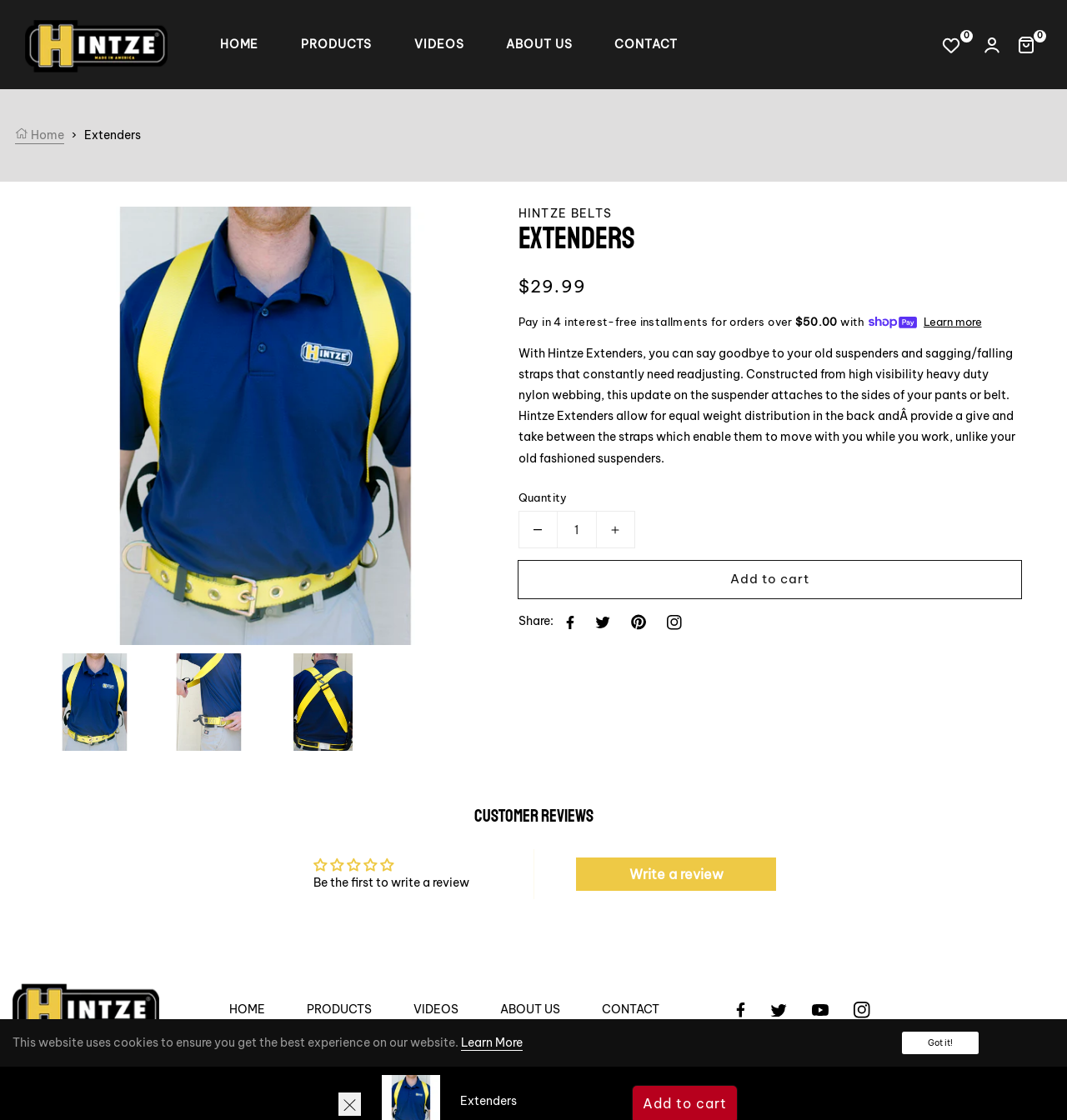What is the purpose of the 'Shop Pay' image?
Please ensure your answer to the question is detailed and covers all necessary aspects.

The purpose of the 'Shop Pay' image is to indicate that the website offers 'Shop Pay' as a payment option, which can be found near the text 'Pay in 4 interest-free installments for orders over $50.00'.